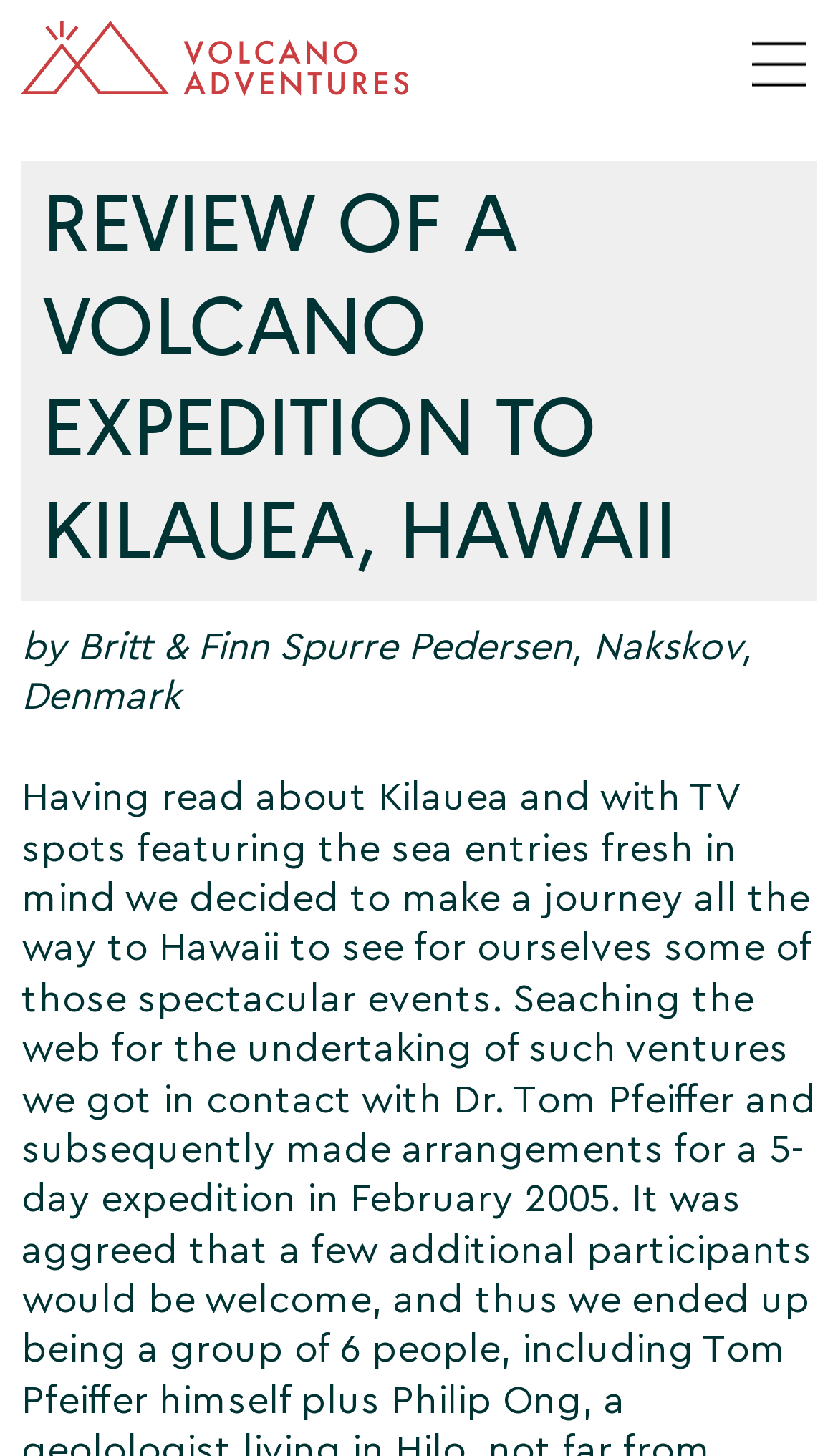Identify the coordinates of the bounding box for the element described below: "alt="AOT" title="AOT"". Return the coordinates as four float numbers between 0 and 1: [left, top, right, bottom].

None